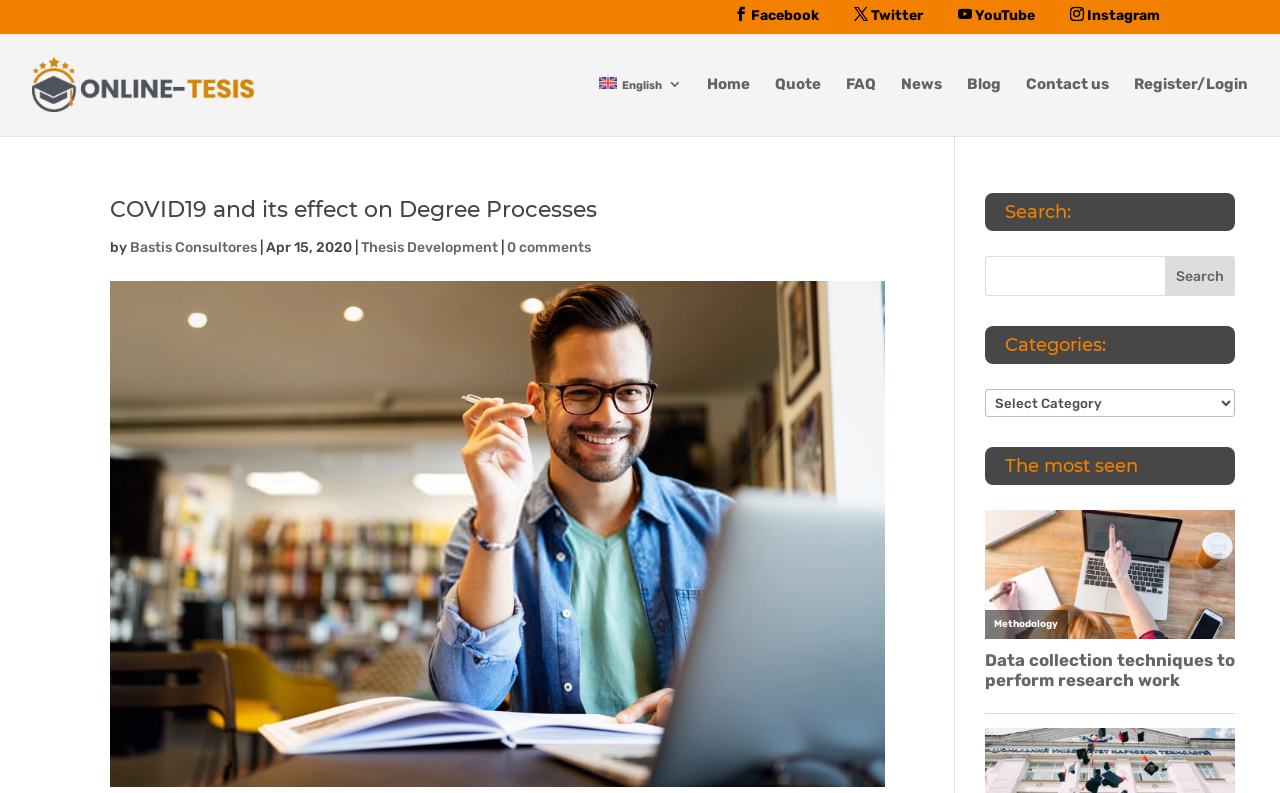What is the name of the company associated with the thesis?
Please answer using one word or phrase, based on the screenshot.

Bastis Consultores